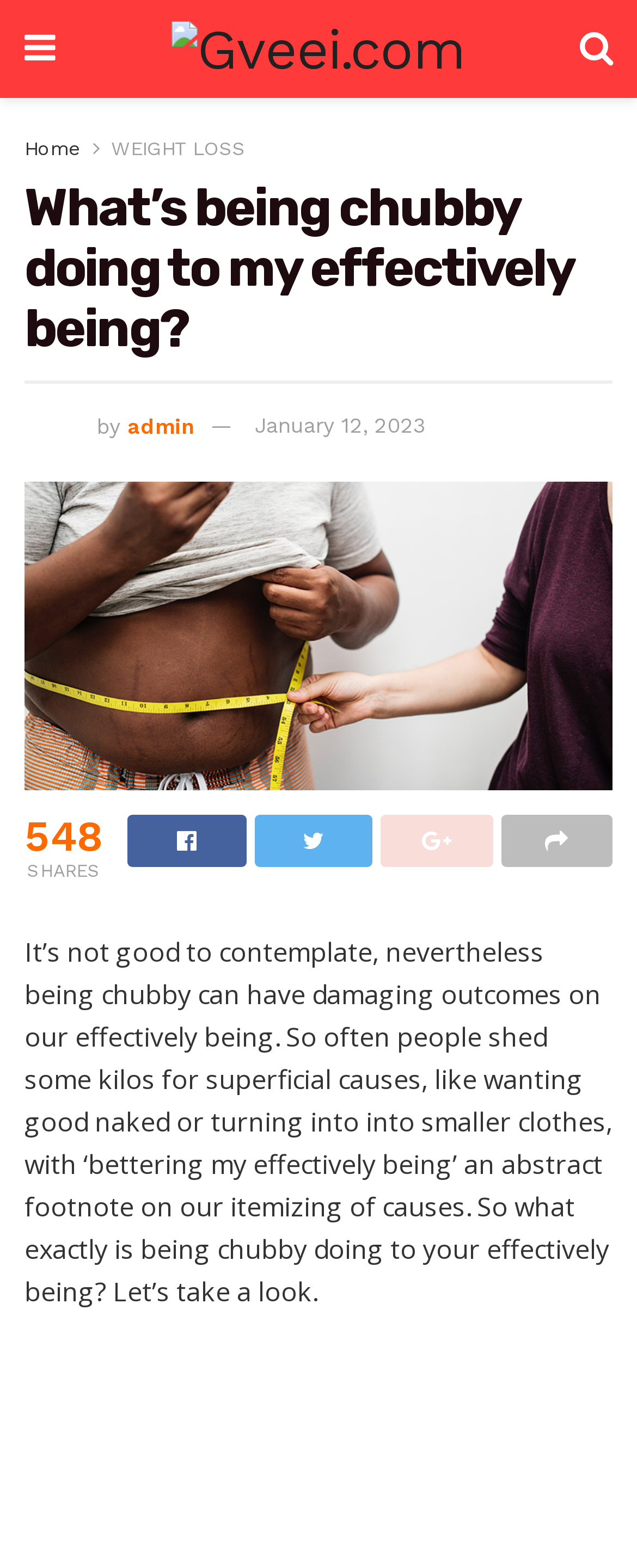Determine the bounding box for the UI element as described: "January 12, 2023". The coordinates should be represented as four float numbers between 0 and 1, formatted as [left, top, right, bottom].

[0.4, 0.264, 0.669, 0.279]